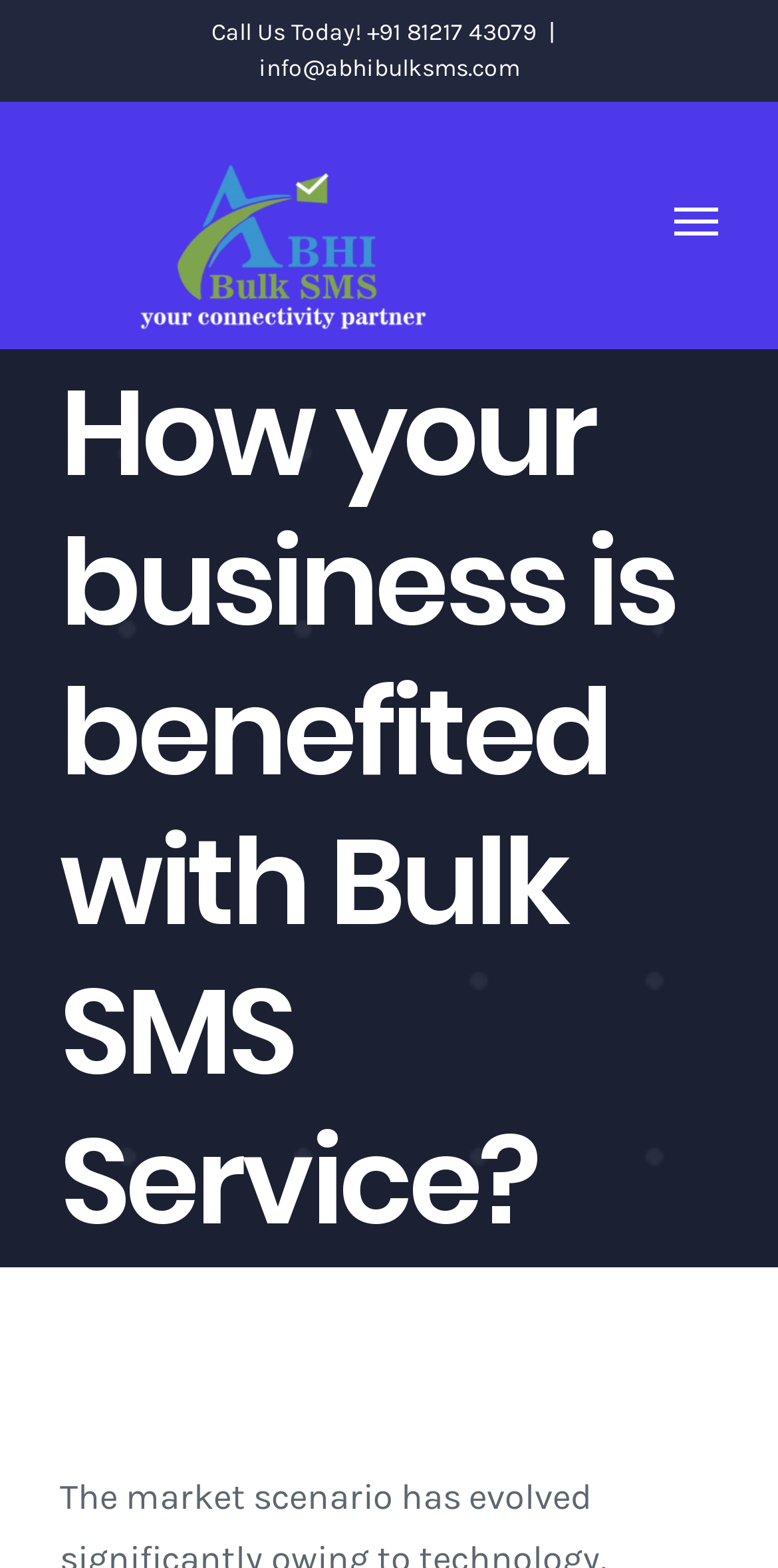What is the primary heading on this webpage?

How your business is benefited with Bulk SMS Service?